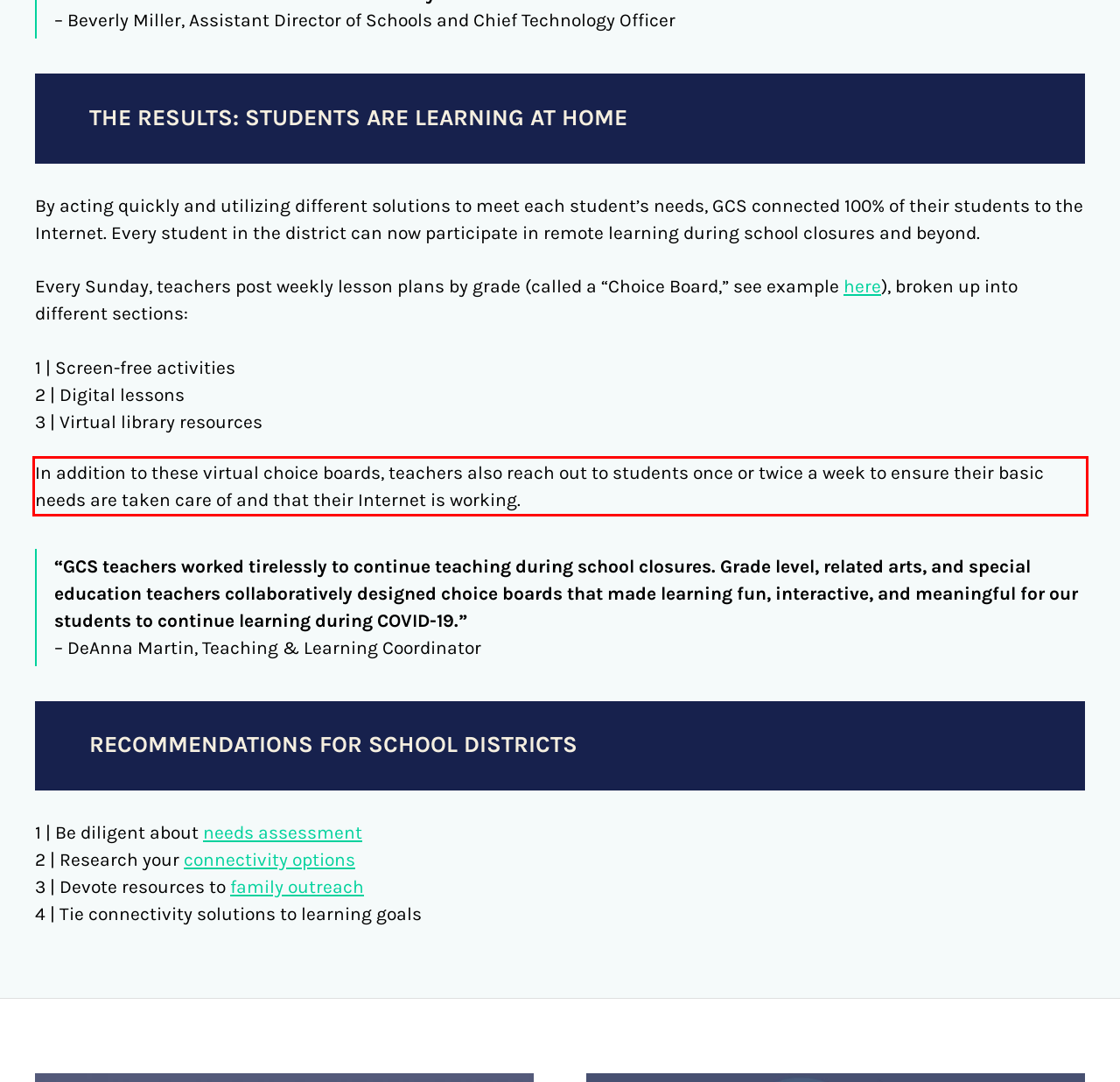You are provided with a screenshot of a webpage containing a red bounding box. Please extract the text enclosed by this red bounding box.

In addition to these virtual choice boards, teachers also reach out to students once or twice a week to ensure their basic needs are taken care of and that their Internet is working.